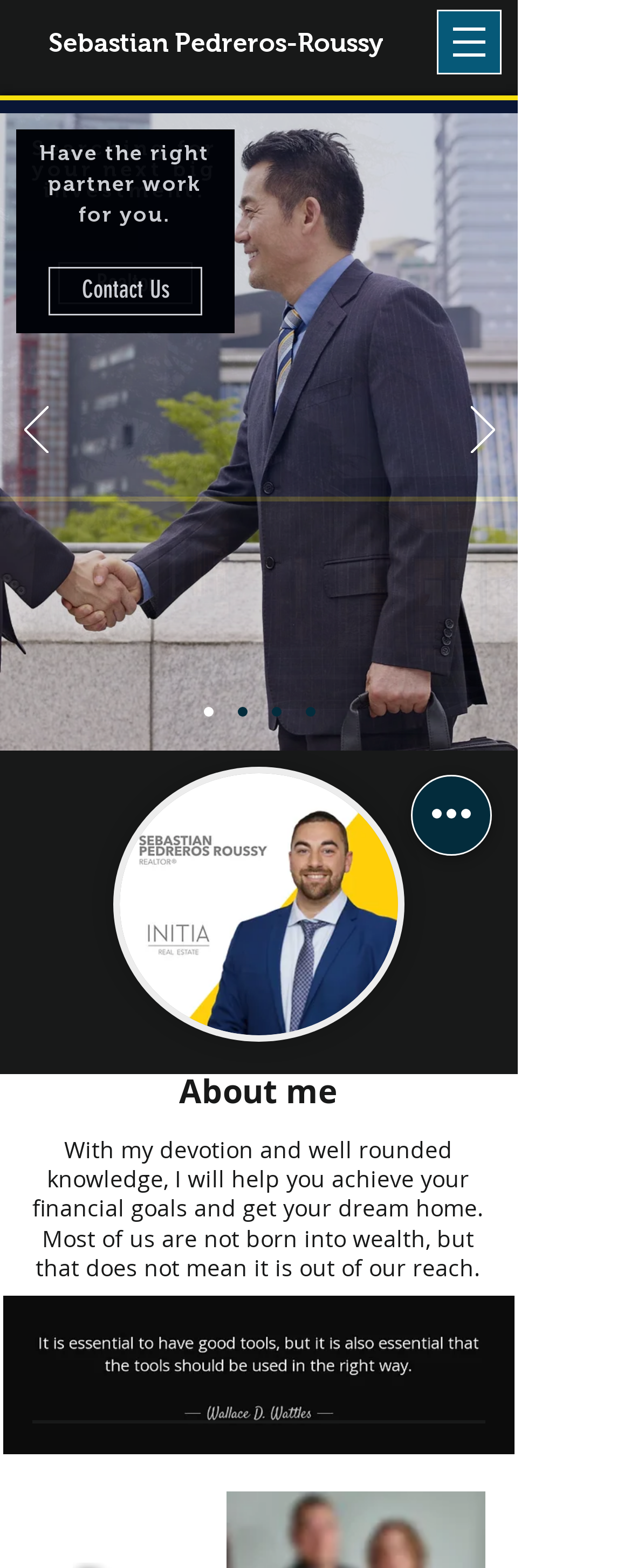Please provide the bounding box coordinates for the UI element as described: "Realtor". The coordinates must be four floats between 0 and 1, represented as [left, top, right, bottom].

[0.092, 0.167, 0.305, 0.194]